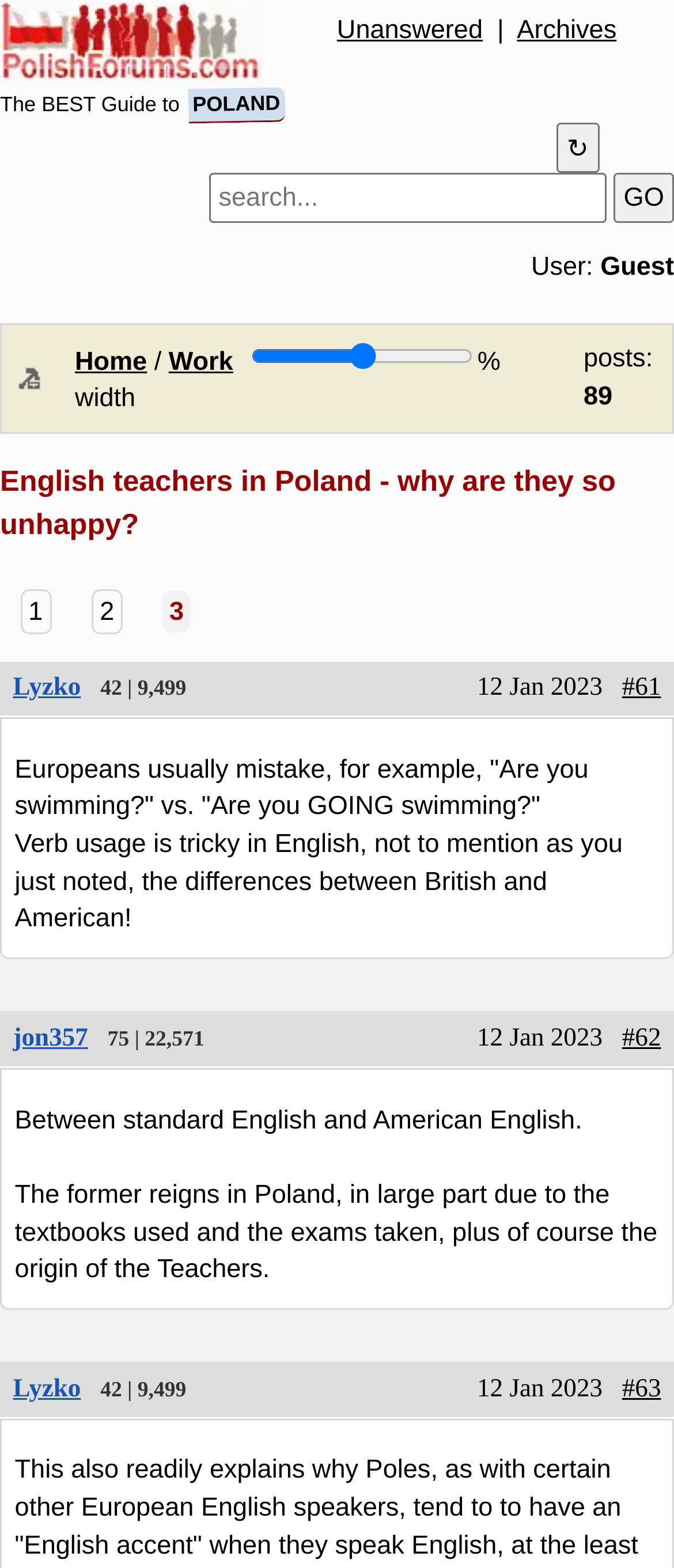What is the text on the top-left corner of the webpage?
Based on the image content, provide your answer in one word or a short phrase.

The BEST Guide to